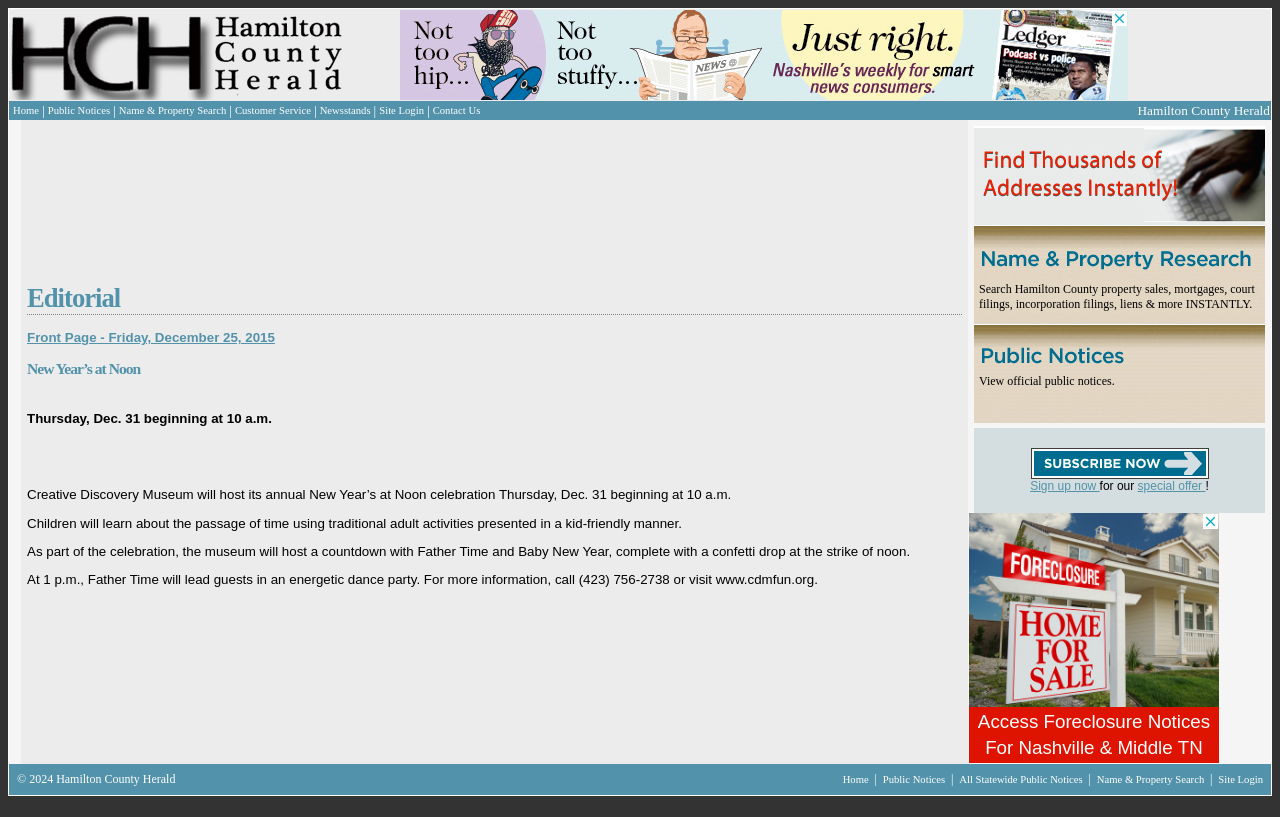Based on the image, provide a detailed and complete answer to the question: 
What is the purpose of the 'Subscribe Now' button?

I inferred the answer by looking at the text surrounding the 'Subscribe Now' button, which suggests that clicking the button will allow users to sign up for a special offer.